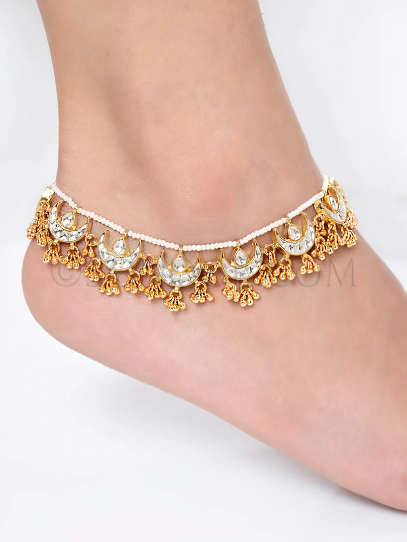What is the price of the payal?
Using the details from the image, give an elaborate explanation to answer the question.

The caption explicitly states the price of the payal as '$198.00', making it clear that this is the cost of the exquisite piece of jewelry.